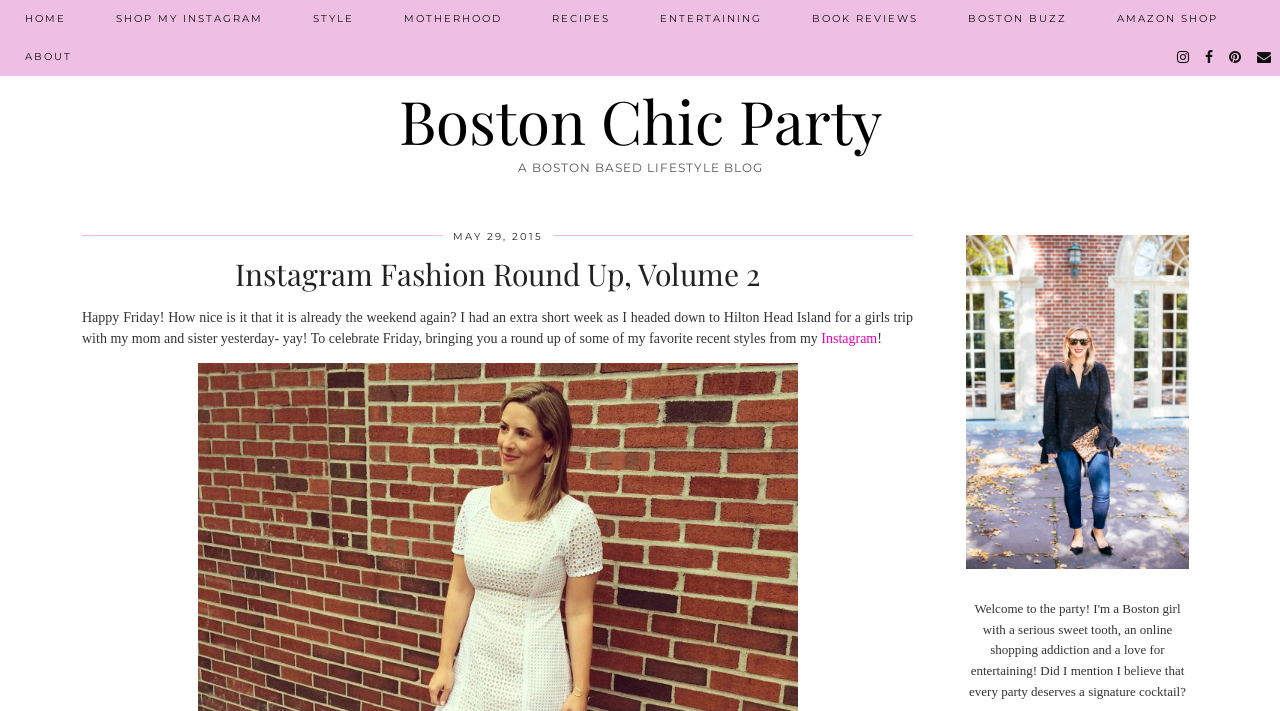What social media platform is mentioned in the blog post?
Examine the image and provide an in-depth answer to the question.

The social media platform mentioned in the blog post is Instagram, which is linked in the text 'a round up of some of my favorite recent styles from my Instagram'.